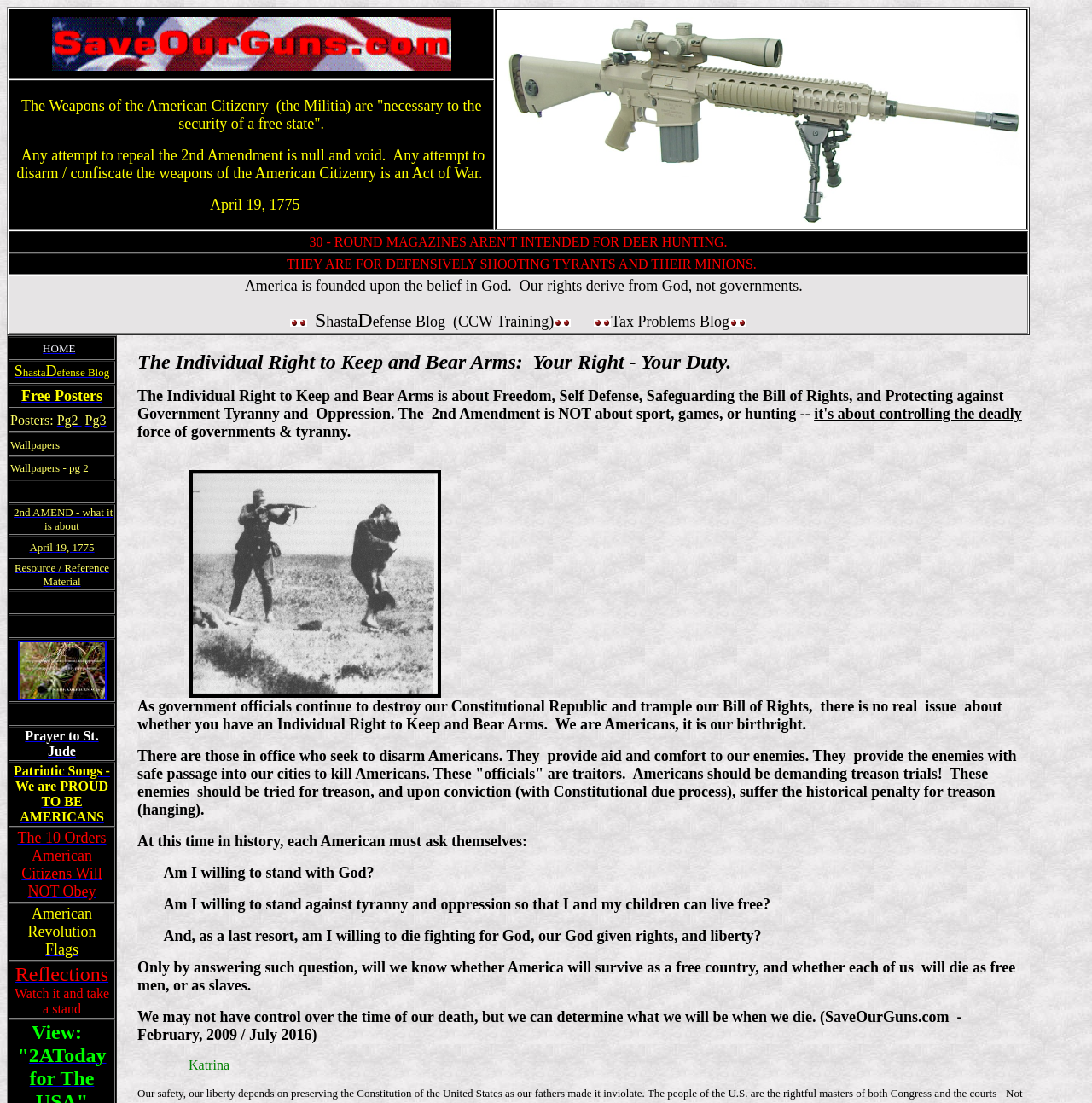Determine the bounding box coordinates of the clickable region to carry out the instruction: "Download the 'TeaPartyAmericanWayNEW.jpg' image".

[0.016, 0.624, 0.097, 0.637]